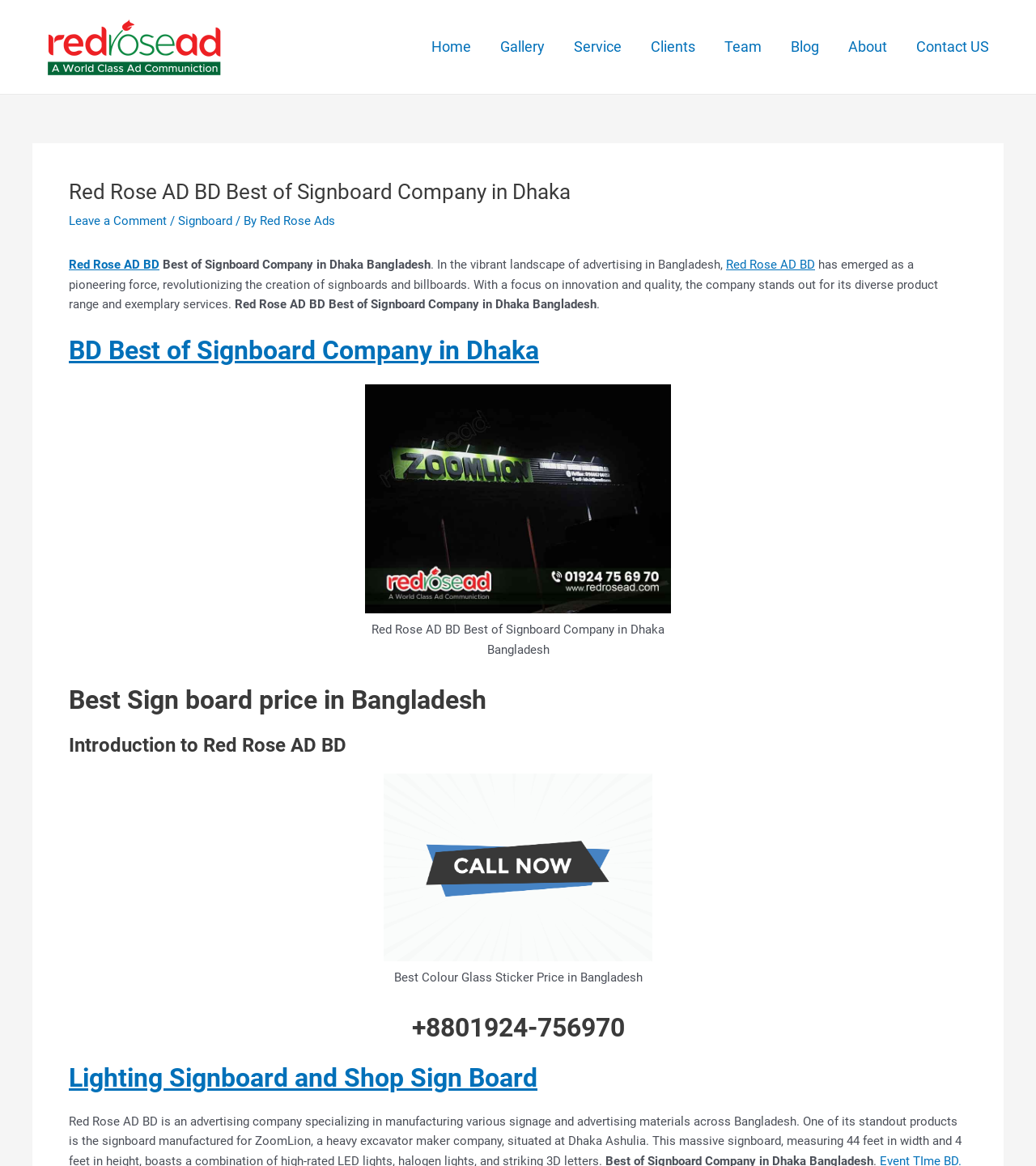Extract the bounding box coordinates of the UI element described: "Leave a Comment". Provide the coordinates in the format [left, top, right, bottom] with values ranging from 0 to 1.

[0.066, 0.183, 0.161, 0.196]